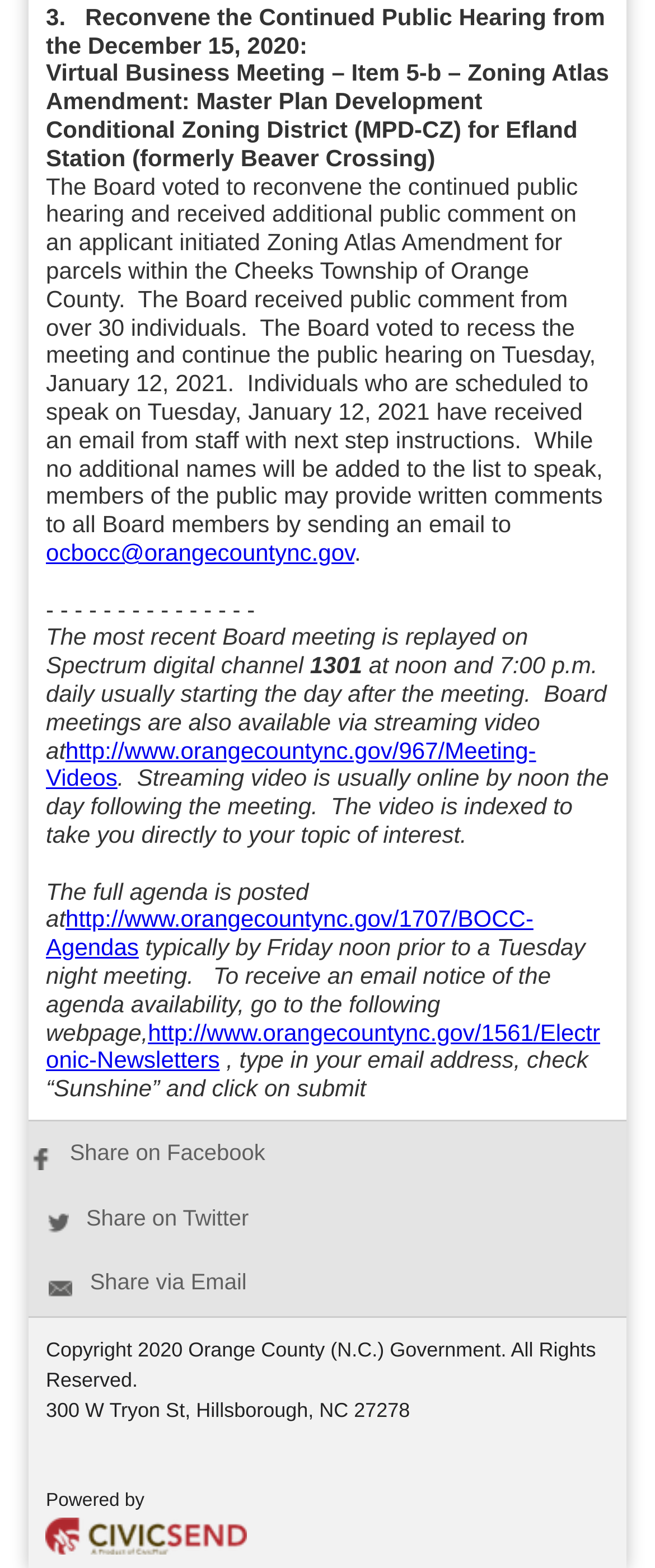Please provide a one-word or phrase answer to the question: 
What is the topic of the virtual business meeting?

Zoning Atlas Amendment